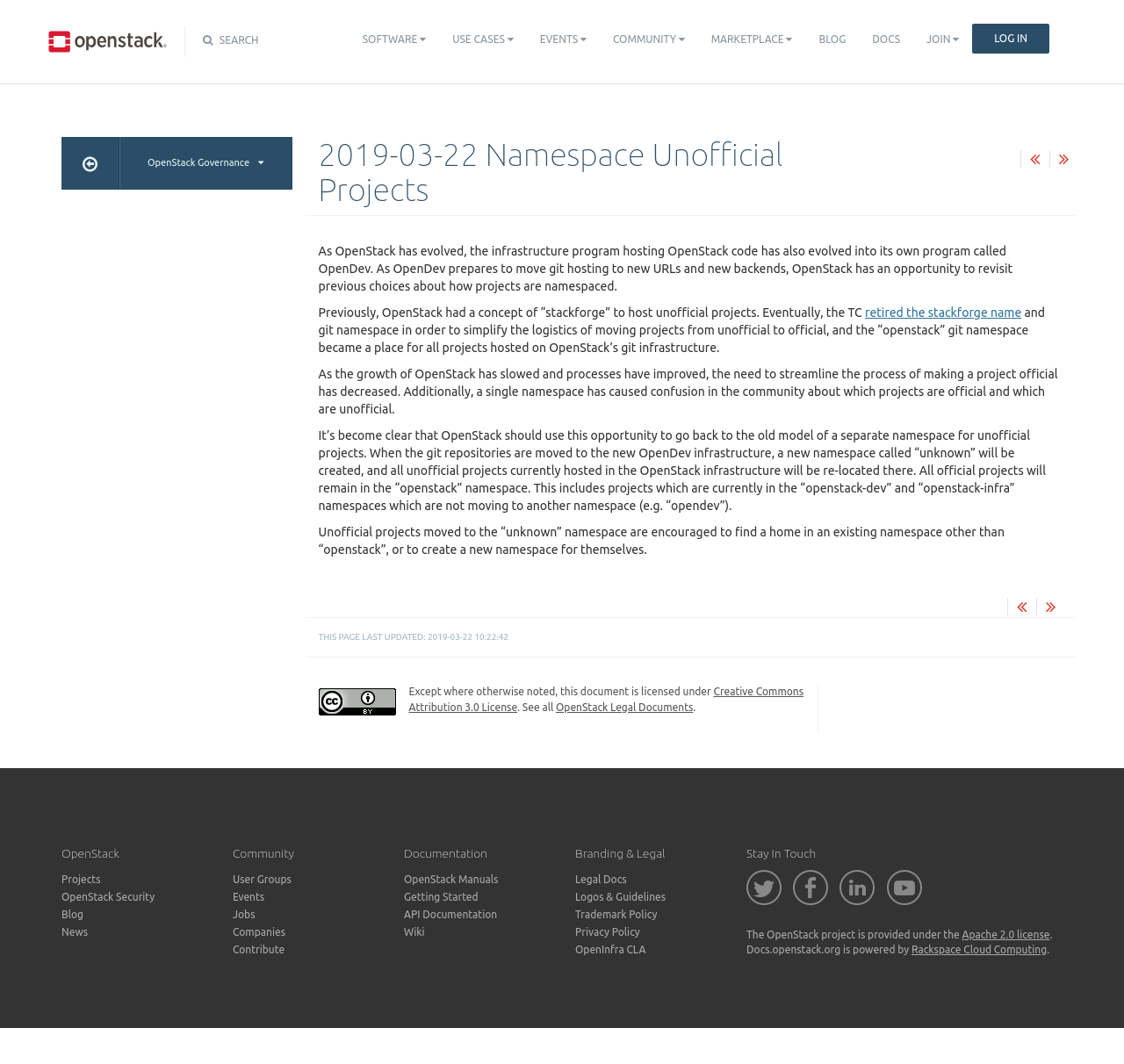What is the license of this document?
Using the image provided, answer with just one word or phrase.

Creative Commons Attribution 3.0 License